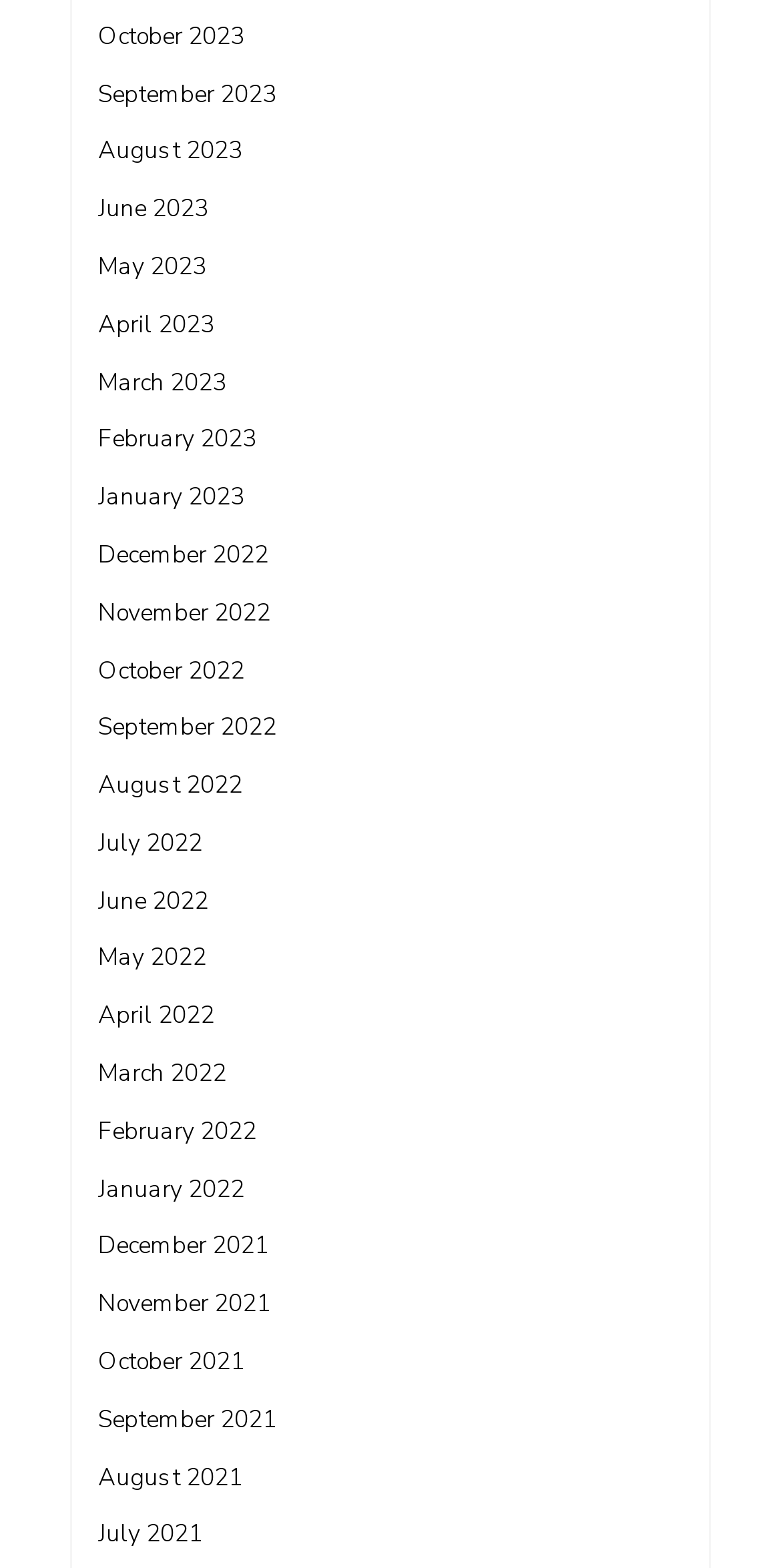What is the earliest month listed?
Refer to the image and answer the question using a single word or phrase.

July 2021